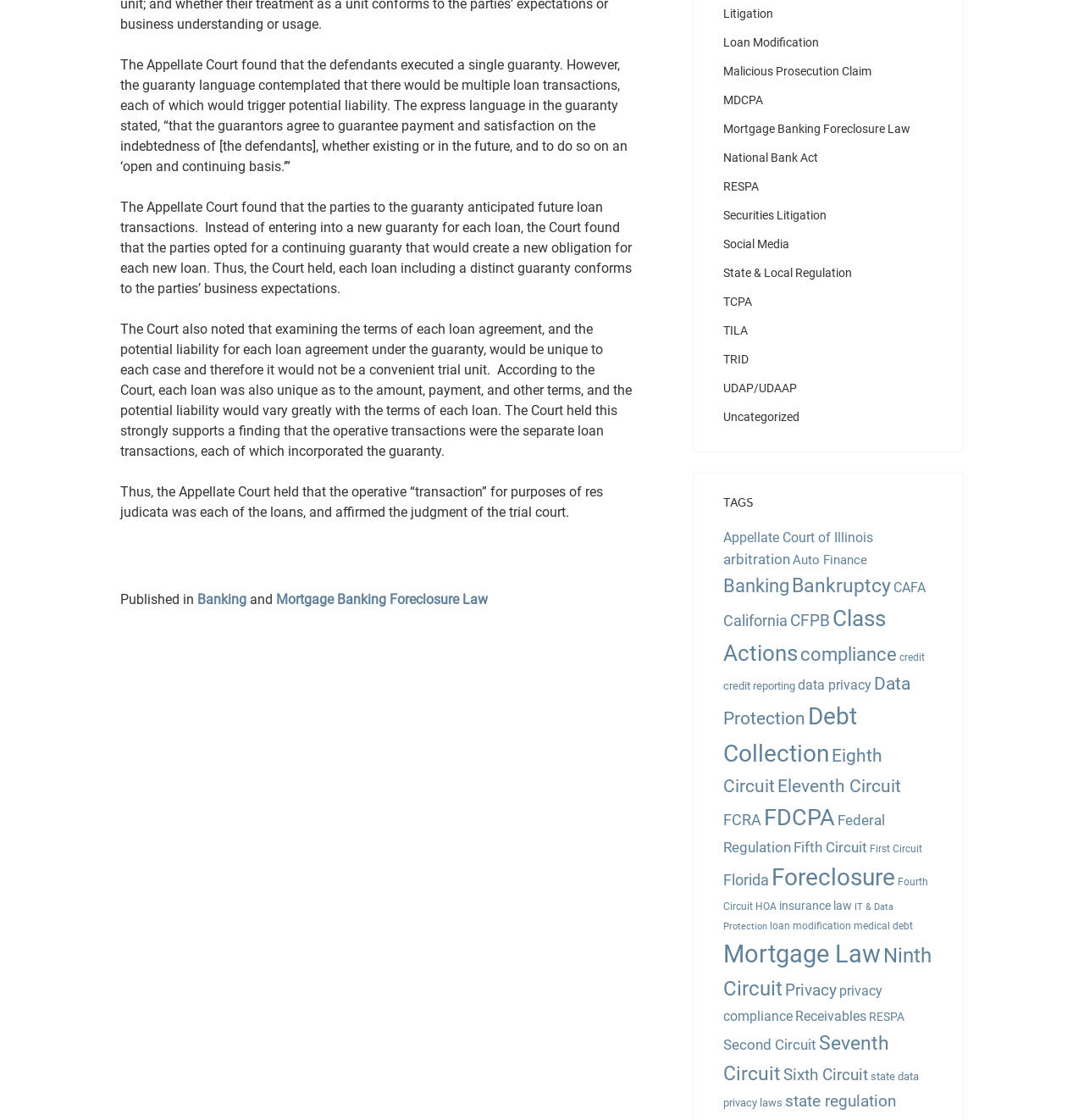Locate the bounding box coordinates of the element I should click to achieve the following instruction: "Explore 'Litigation' topic".

[0.667, 0.006, 0.713, 0.018]